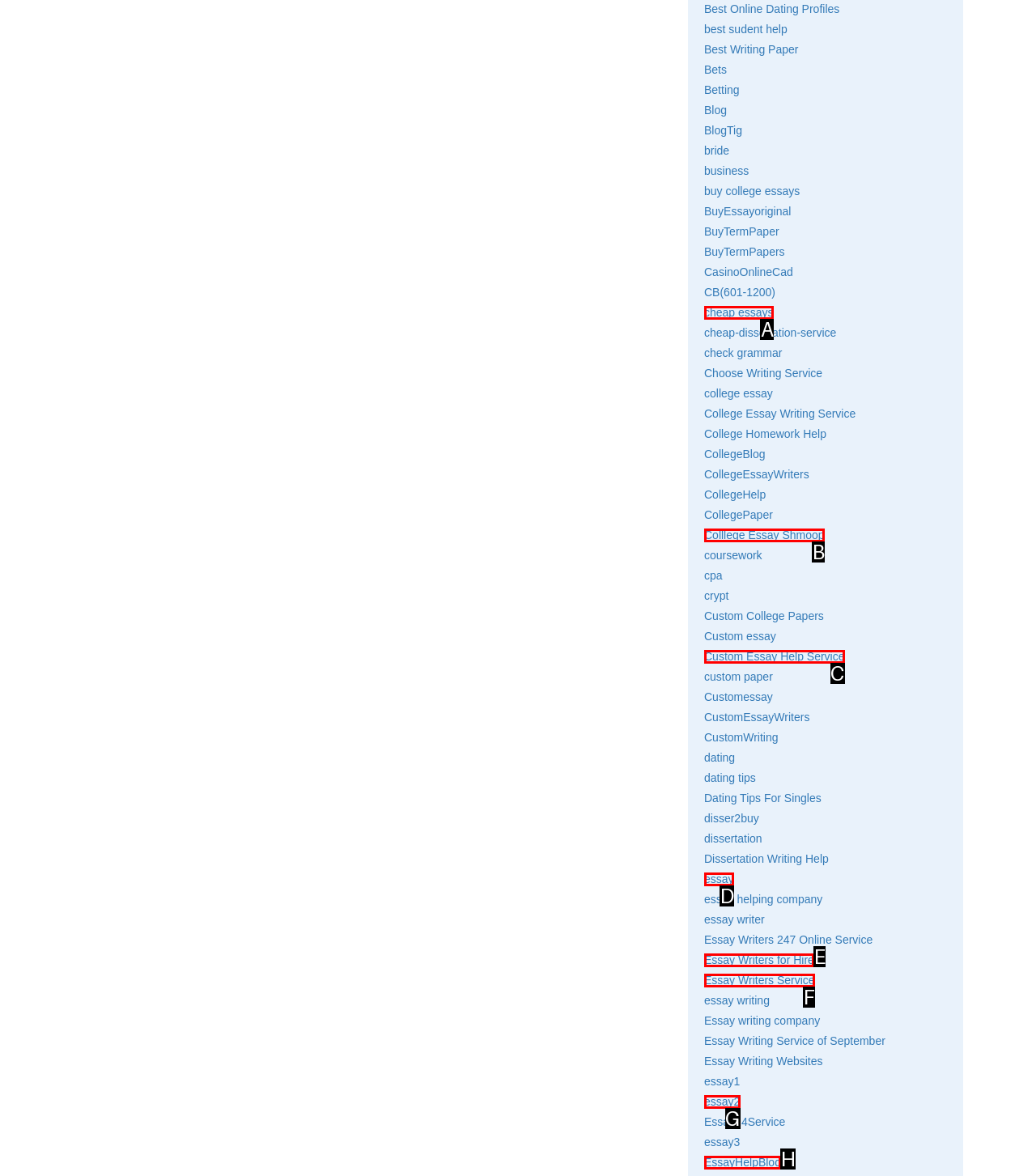Given the task: go to Custom Essay Help Service, point out the letter of the appropriate UI element from the marked options in the screenshot.

C